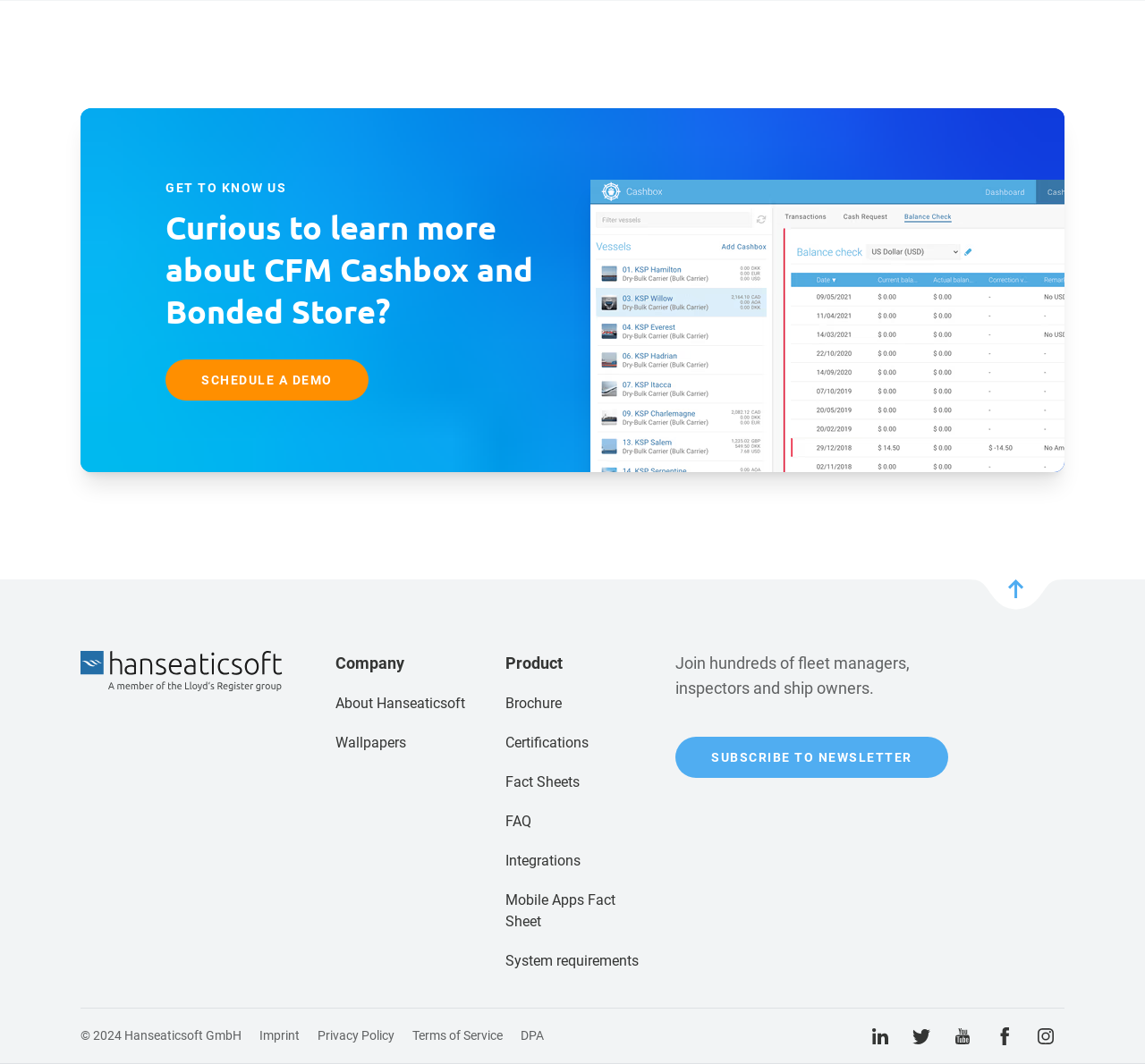How many product-related links are there?
Please give a well-detailed answer to the question.

I counted the links related to products and found 9 links: Brochure, Certifications, Fact Sheets, FAQ, Integrations, Mobile Apps Fact Sheet, and System requirements.